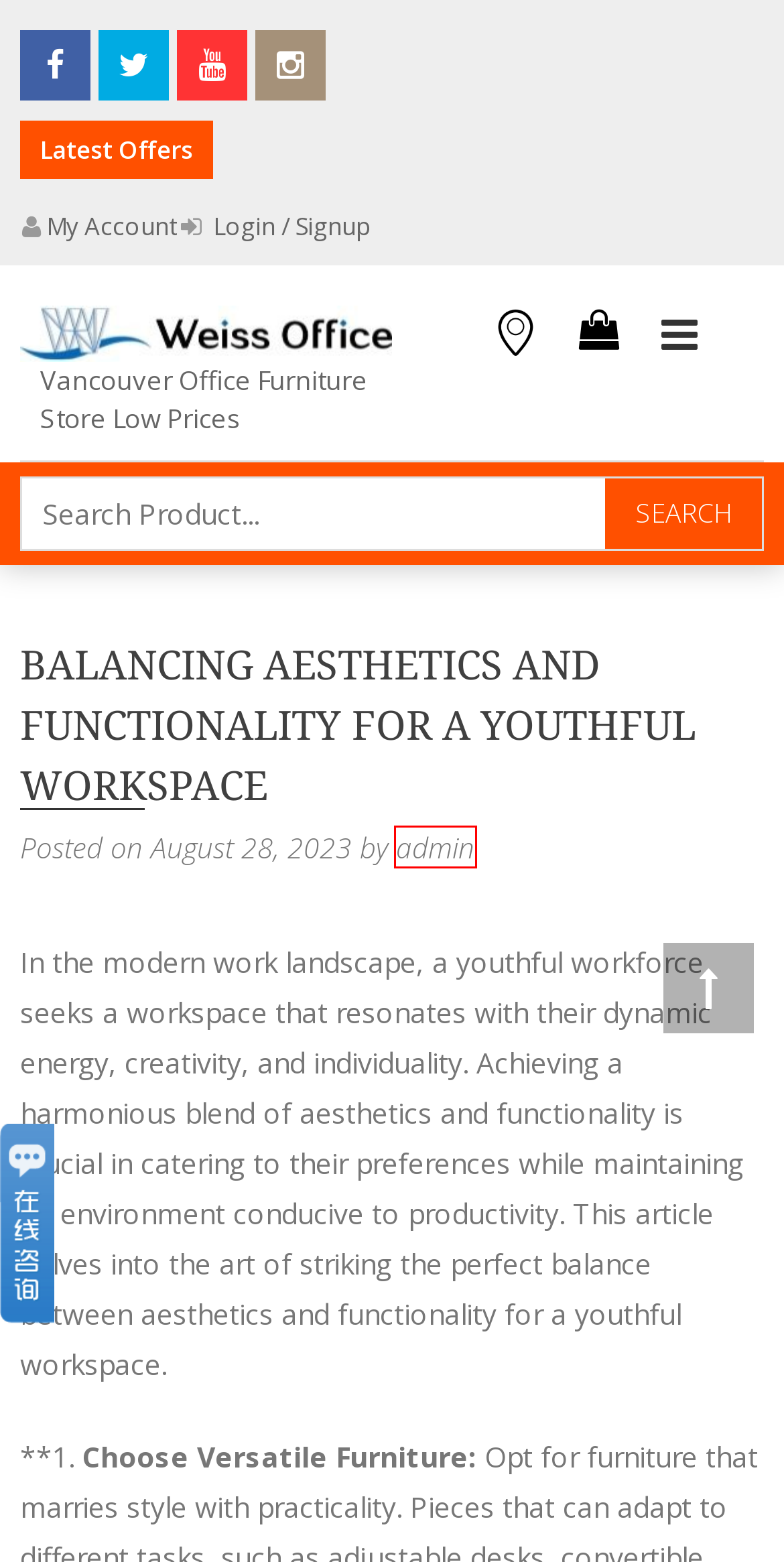Analyze the screenshot of a webpage that features a red rectangle bounding box. Pick the webpage description that best matches the new webpage you would see after clicking on the element within the red bounding box. Here are the candidates:
A. My account – Weiss Office Furniture
B. admin – Weiss Office Furniture
C. Weiss Office Furniture – Vancouver Office Furniture Store Low Prices
D. About us – Weiss Office Furniture
E. August 28, 2023 – Weiss Office Furniture
F. Shopping Cart – Weiss Office Furniture
G. Nature-Inspired Office Furniture for Green Initiatives – Weiss Office Furniture
H. Office furniture purchase – Weiss Office Furniture

B